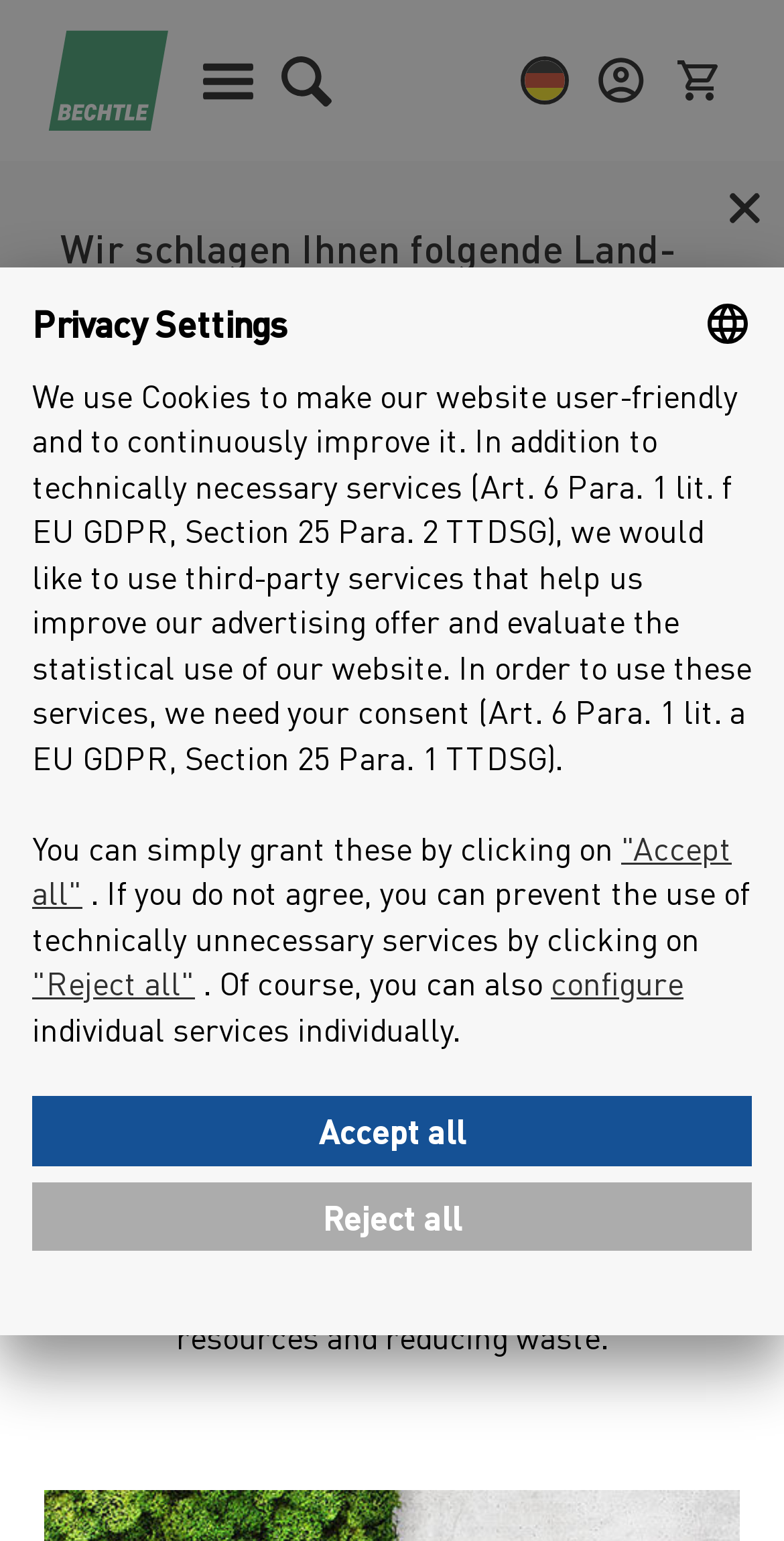Can you find the bounding box coordinates for the element to click on to achieve the instruction: "Click the 'Deutschland' button"?

[0.077, 0.232, 0.923, 0.286]